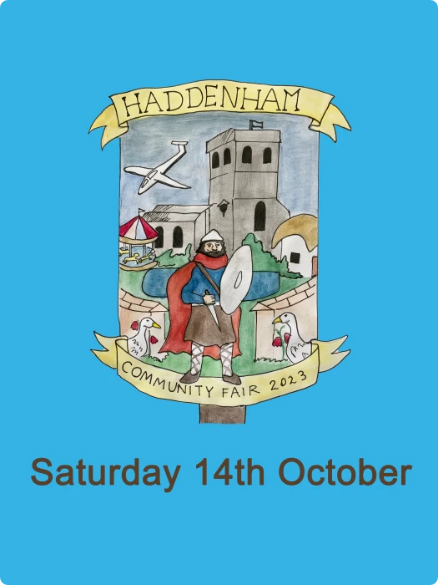Create a vivid and detailed description of the image.

The image features a vibrant and colorful illustration representing the Haddenham Community Fair of 2023. Dominated by a bright blue background, the artwork showcases a medieval theme with a knight in shining armor holding a shield, symbolizing the local heritage. Surrounding the knight are elements of a fair, including a festive tent and other structures, capturing the essence of community spirit. Above this scene is an ornate banner with the text "HADDENHAM," while the bottom of the image prominently displays the date "Saturday 14th October," inviting everyone to participate in the upcoming event. This visual presentation embodies the excitement and camaraderie of the community fair, making it a must-attend occasion.